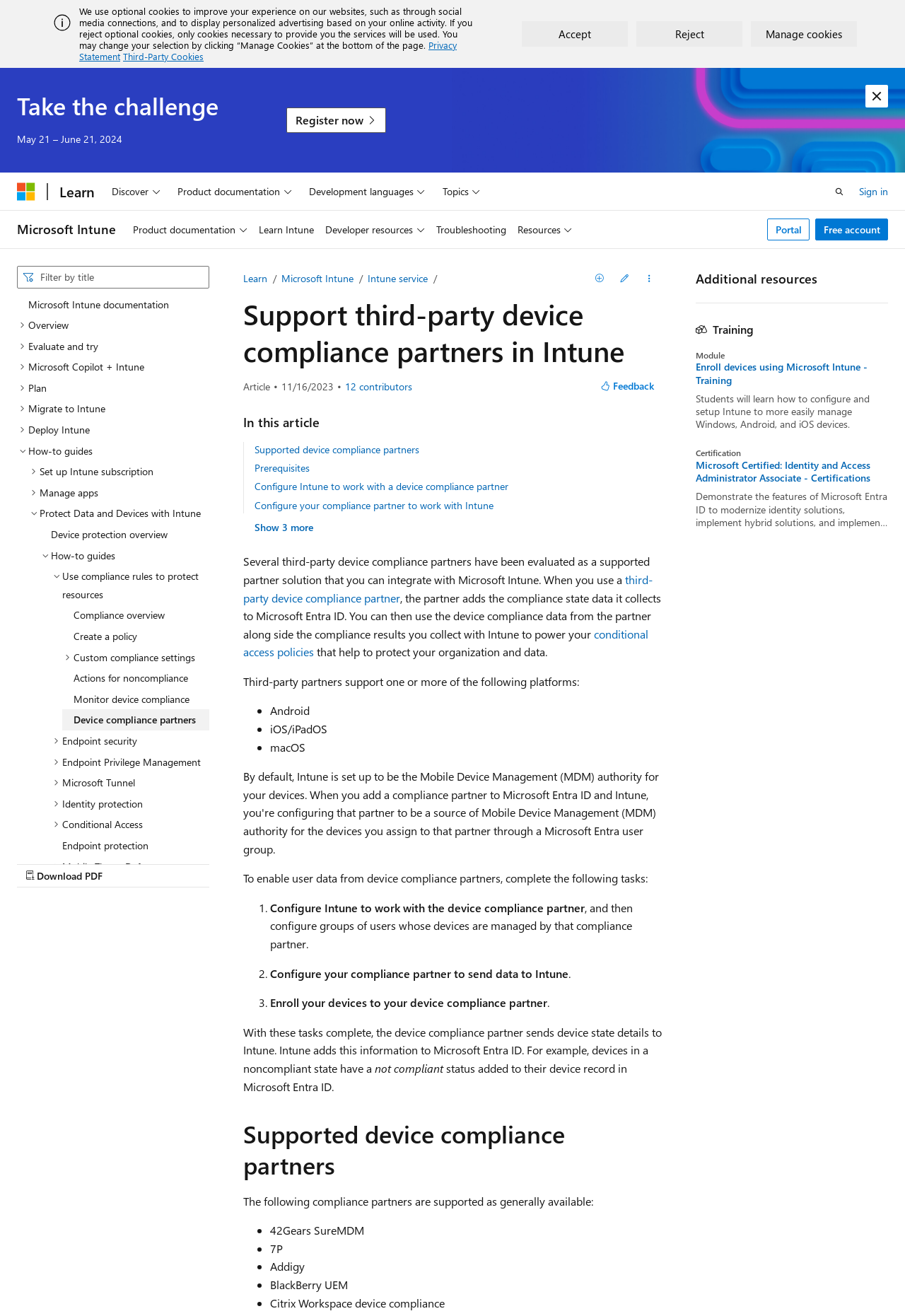Show me the bounding box coordinates of the clickable region to achieve the task as per the instruction: "Go to Microsoft Intune documentation".

[0.019, 0.223, 0.231, 0.239]